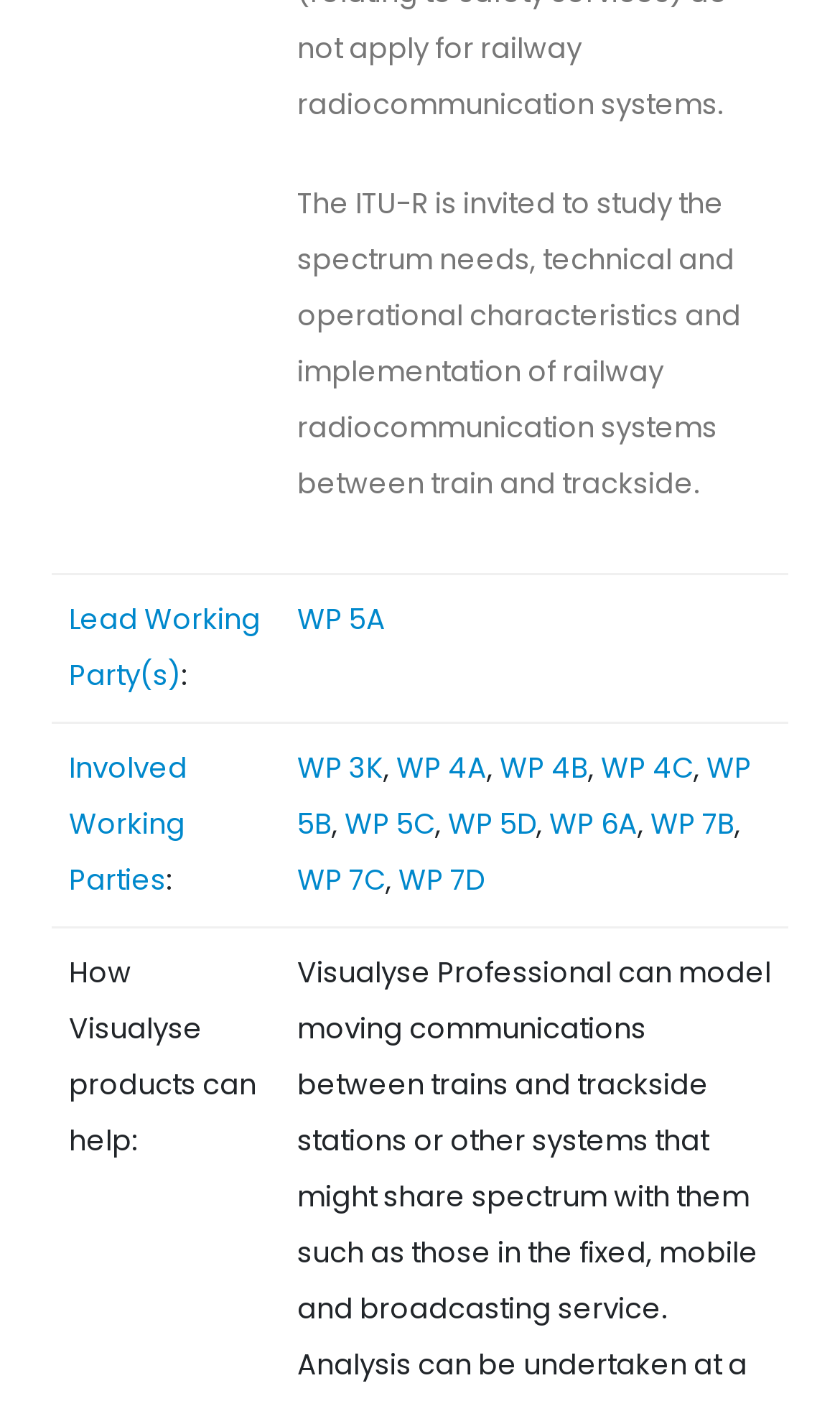Predict the bounding box of the UI element based on this description: "WP 3K".

[0.354, 0.534, 0.456, 0.563]